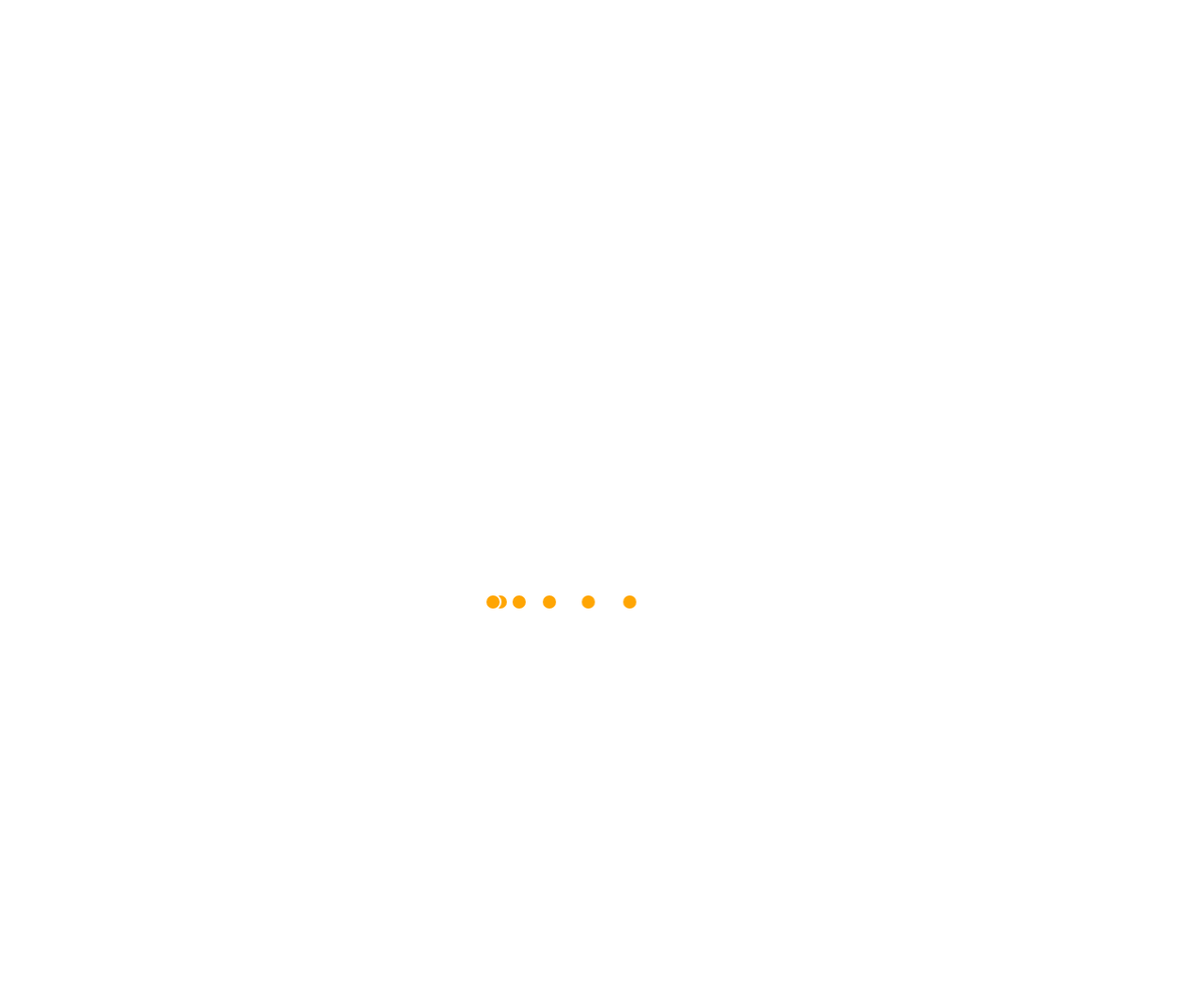Examine the image and give a thorough answer to the following question:
What is the availability of the product?

I looked at the product information section, where the availability is usually displayed. However, I couldn't find any specific information about the availability of the product.